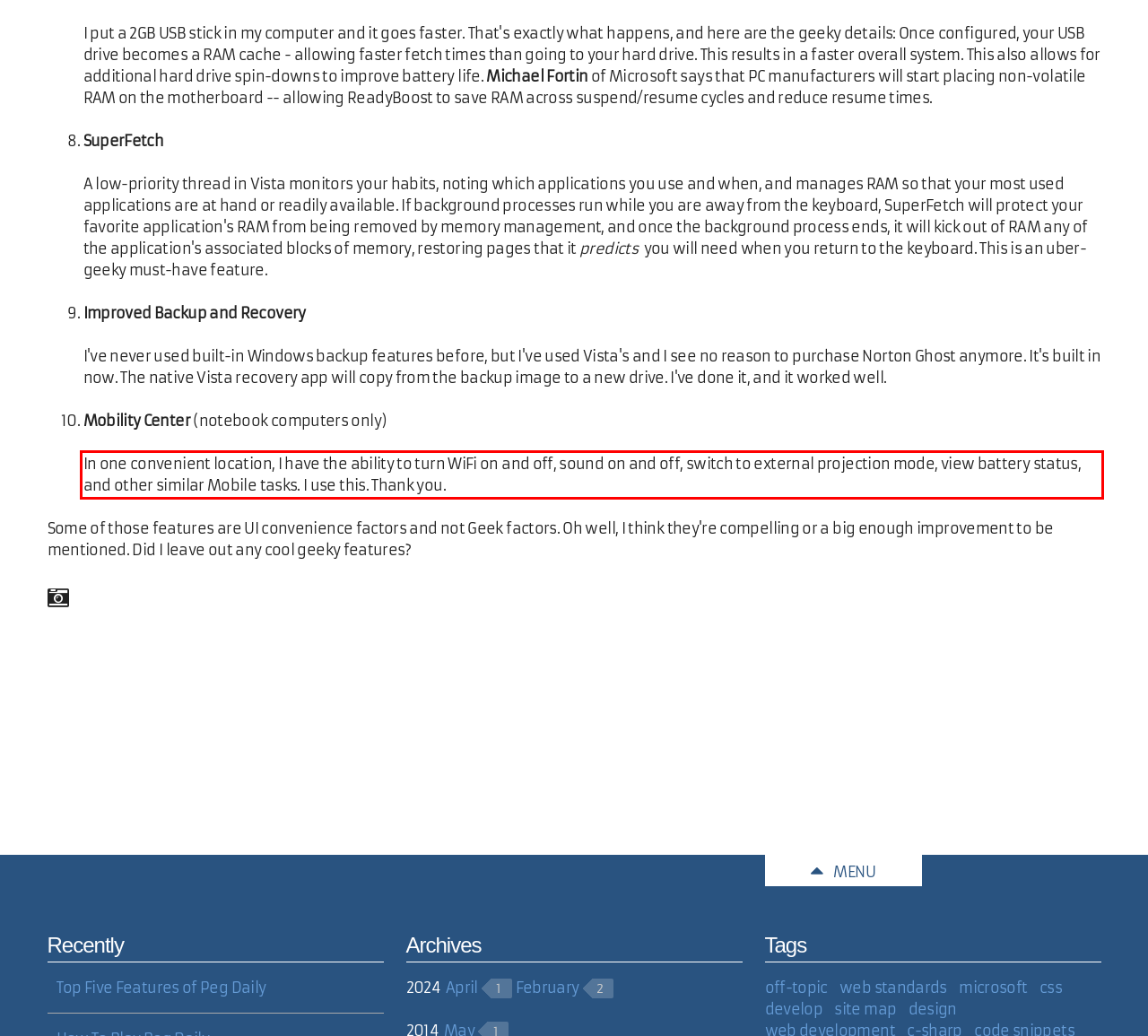You are given a screenshot with a red rectangle. Identify and extract the text within this red bounding box using OCR.

In one convenient location, I have the ability to turn WiFi on and off, sound on and off, switch to external projection mode, view battery status, and other similar Mobile tasks. I use this. Thank you.